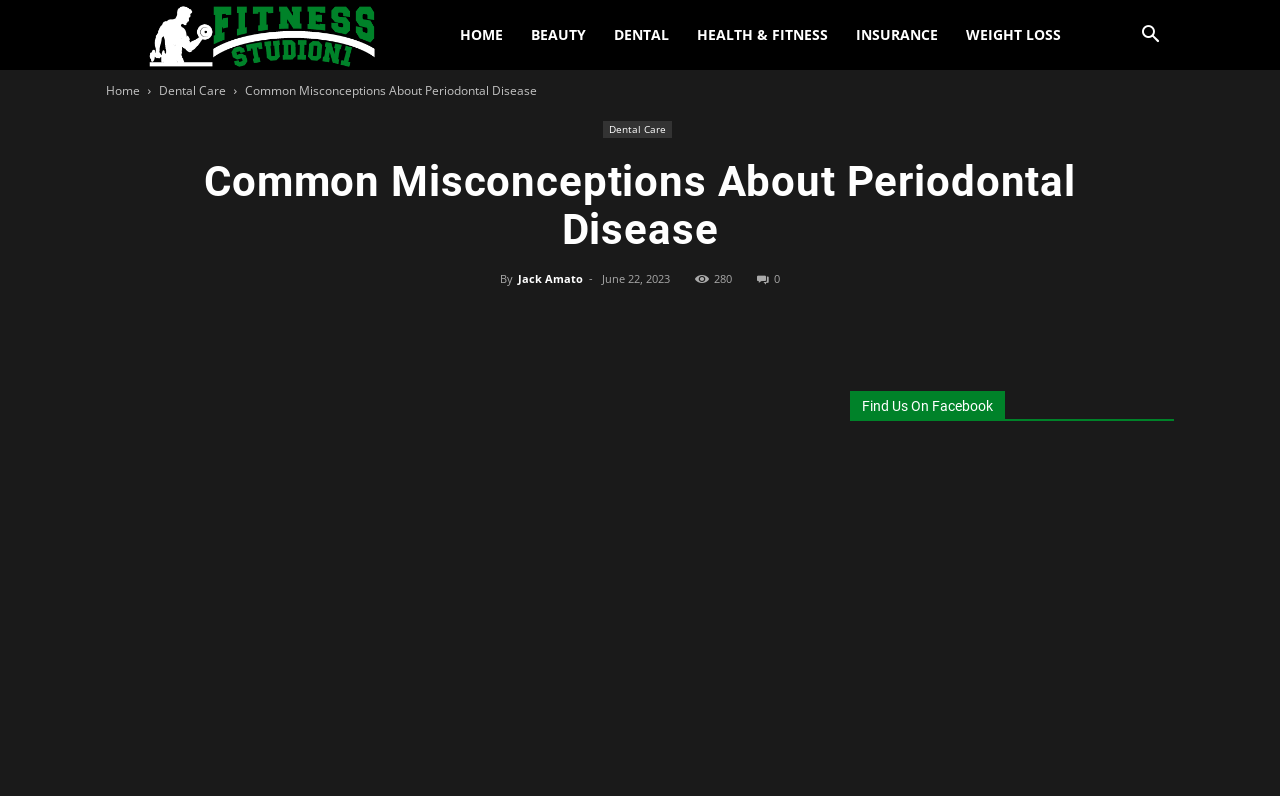Using the element description: "Home", determine the bounding box coordinates for the specified UI element. The coordinates should be four float numbers between 0 and 1, [left, top, right, bottom].

[0.083, 0.028, 0.109, 0.049]